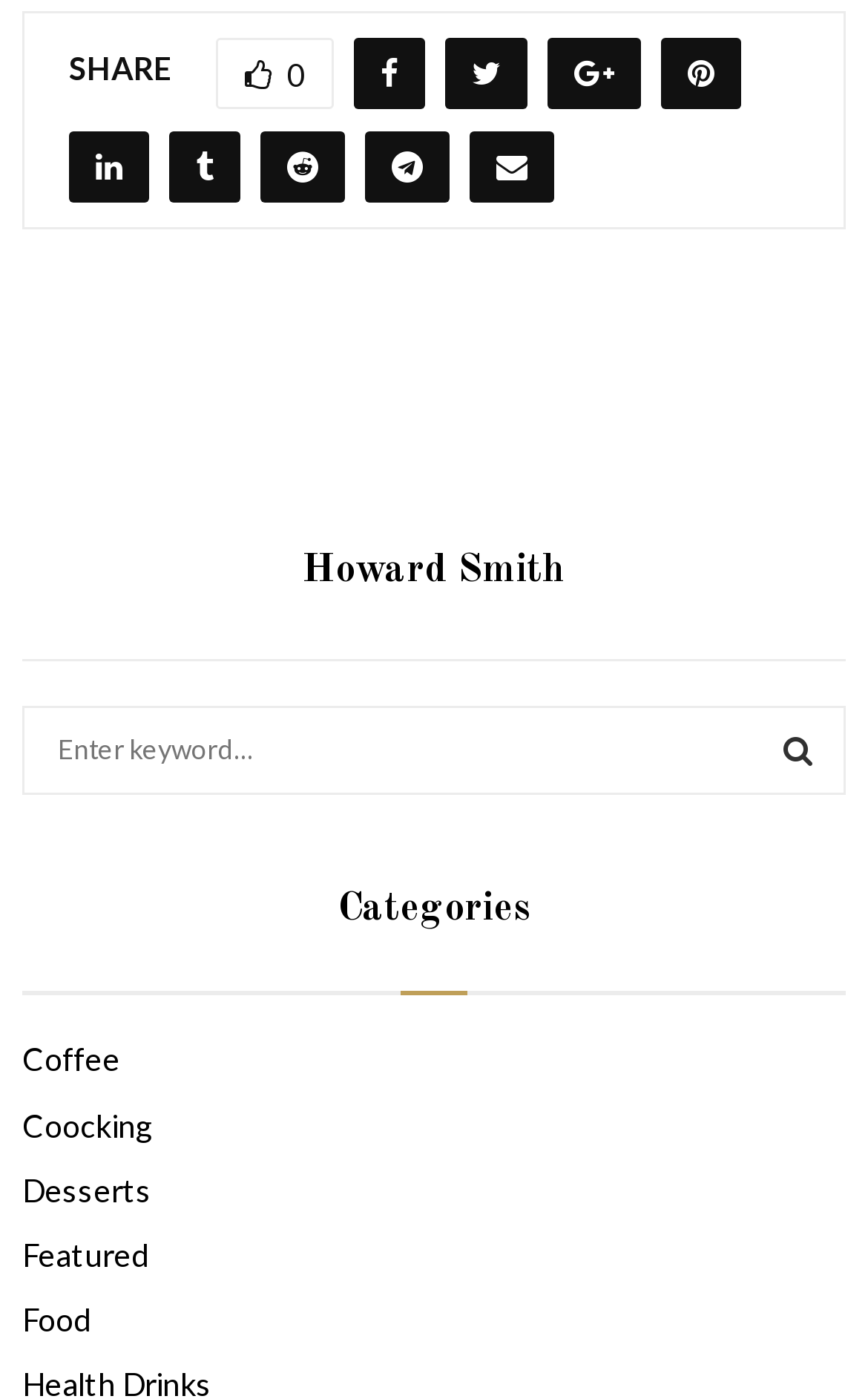Answer the question in a single word or phrase:
What is the name of the person on the webpage?

Howard Smith